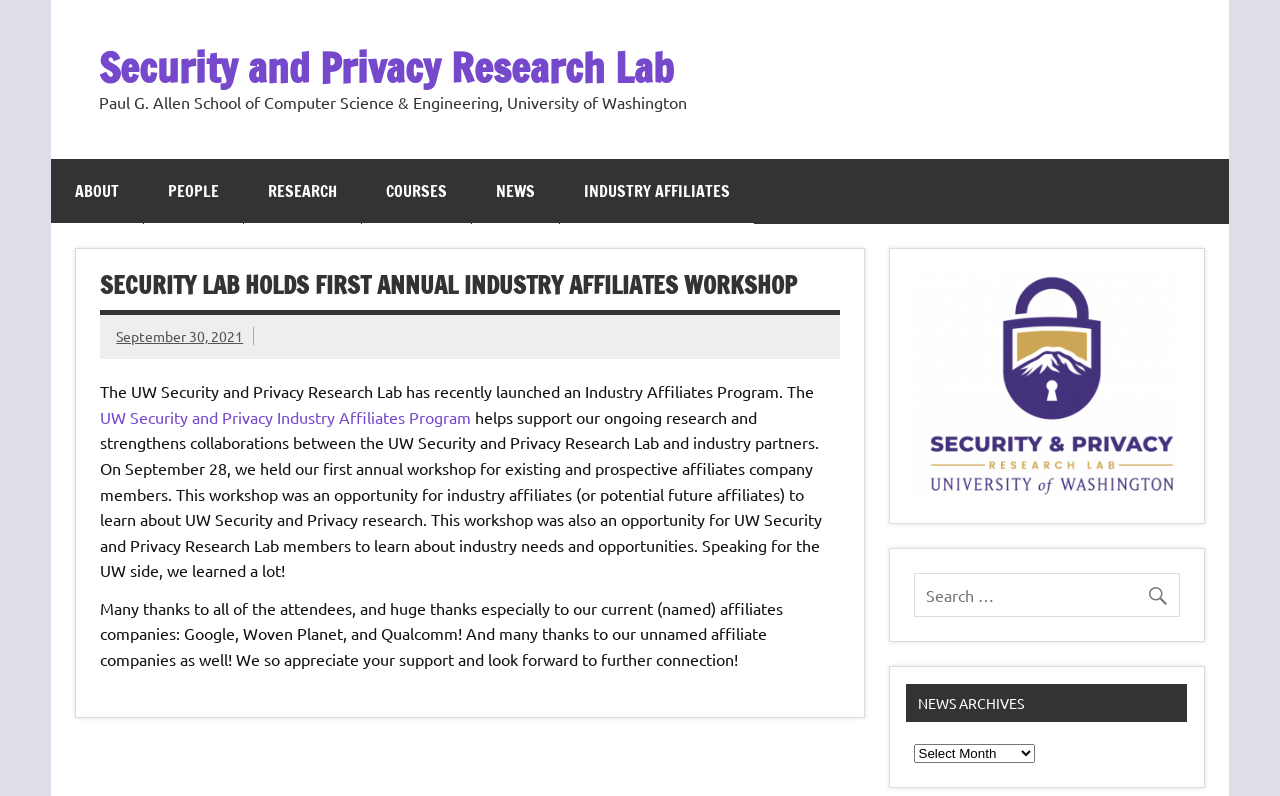Can you find and generate the webpage's heading?

SECURITY LAB HOLDS FIRST ANNUAL INDUSTRY AFFILIATES WORKSHOP